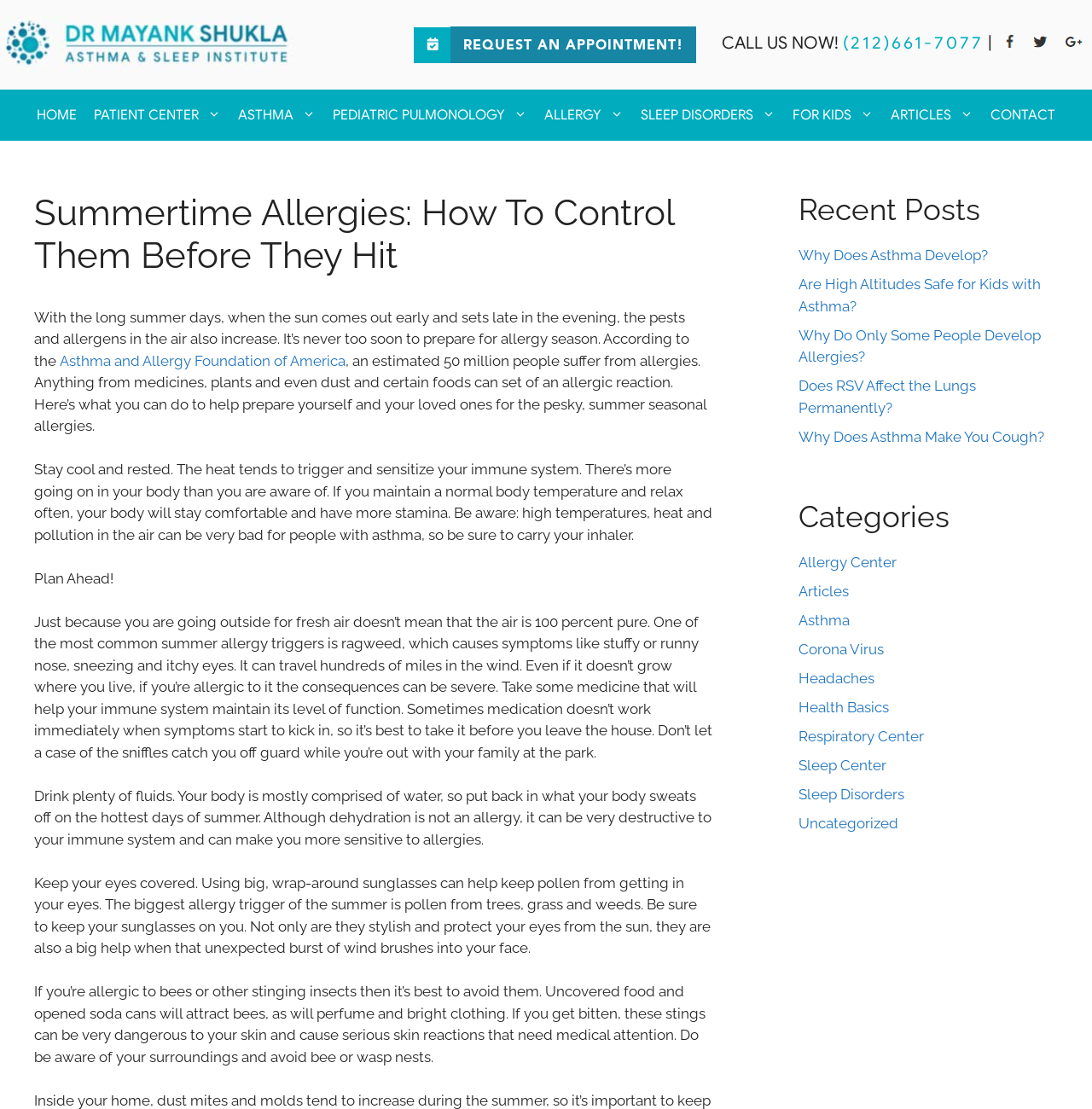Please specify the coordinates of the bounding box for the element that should be clicked to carry out this instruction: "Call the phone number". The coordinates must be four float numbers between 0 and 1, formatted as [left, top, right, bottom].

[0.772, 0.029, 0.901, 0.048]